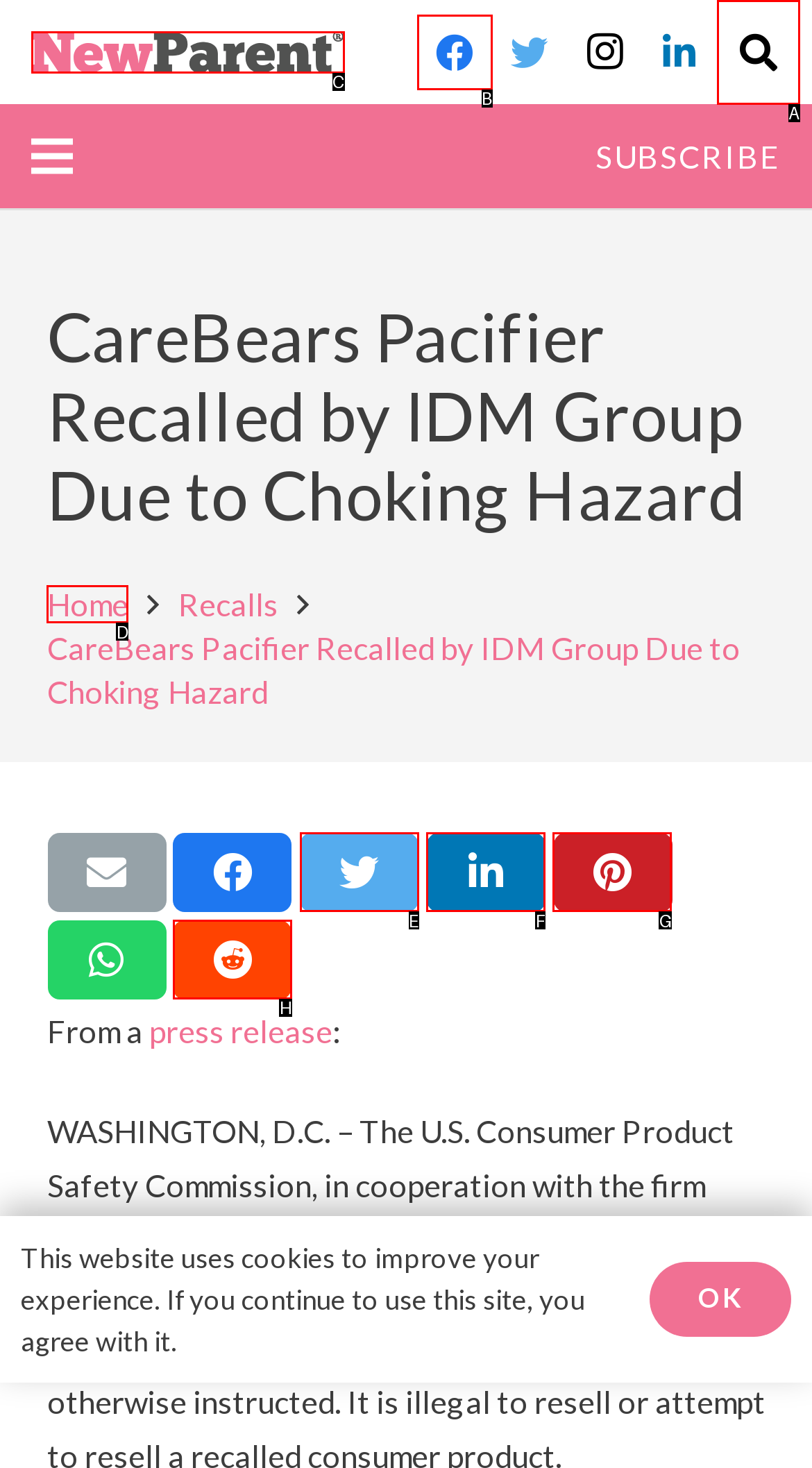Determine which option aligns with the description: aria-label="Share this" title="Share this". Provide the letter of the chosen option directly.

F